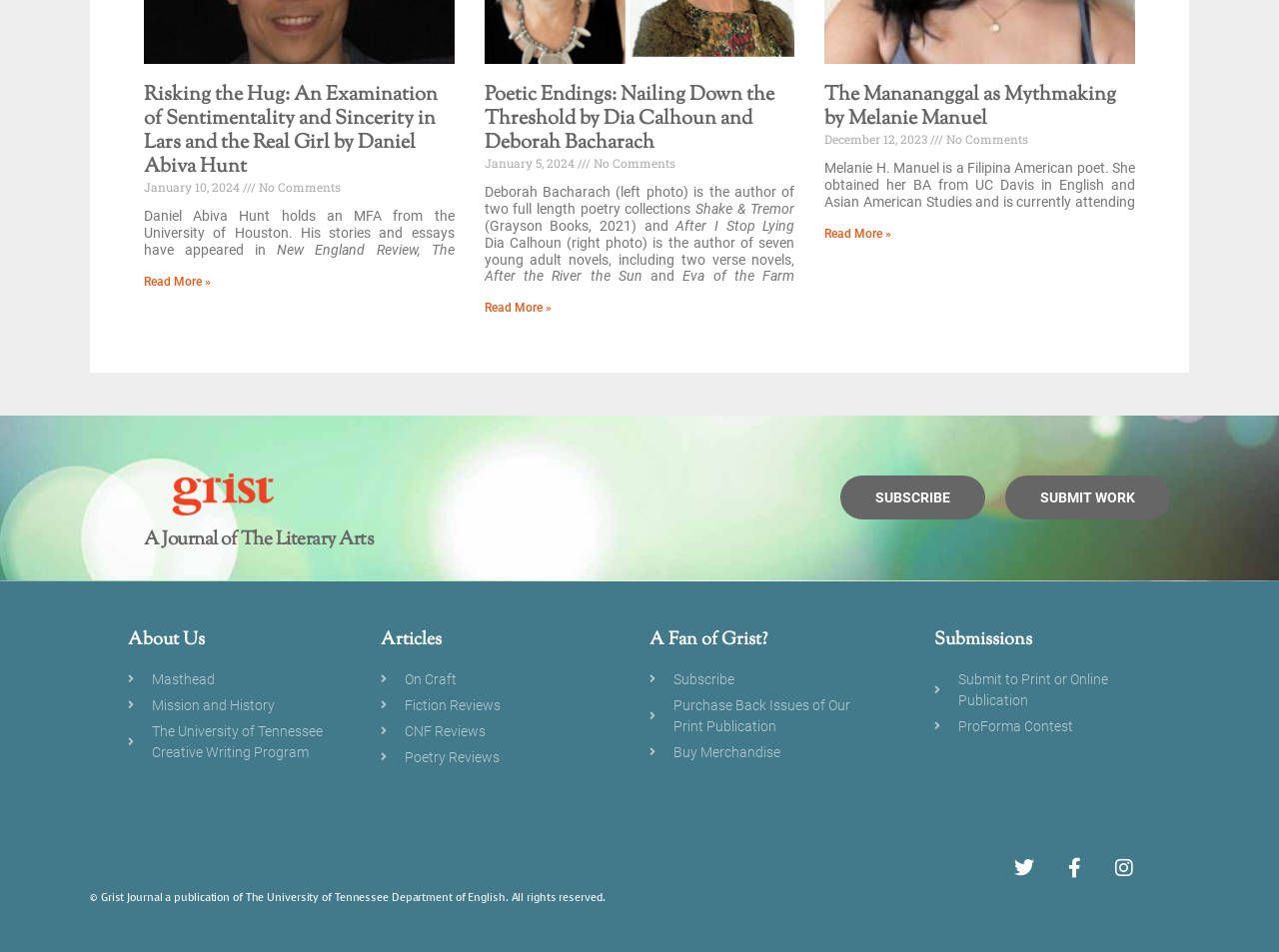Pinpoint the bounding box coordinates of the element you need to click to execute the following instruction: "Read more about Risking the Hug: An Examination of Sentimentality and Sincerity in Lars and the Real Girl by Daniel Abiva Hunt". The bounding box should be represented by four float numbers between 0 and 1, in the format [left, top, right, bottom].

[0.112, 0.288, 0.165, 0.303]